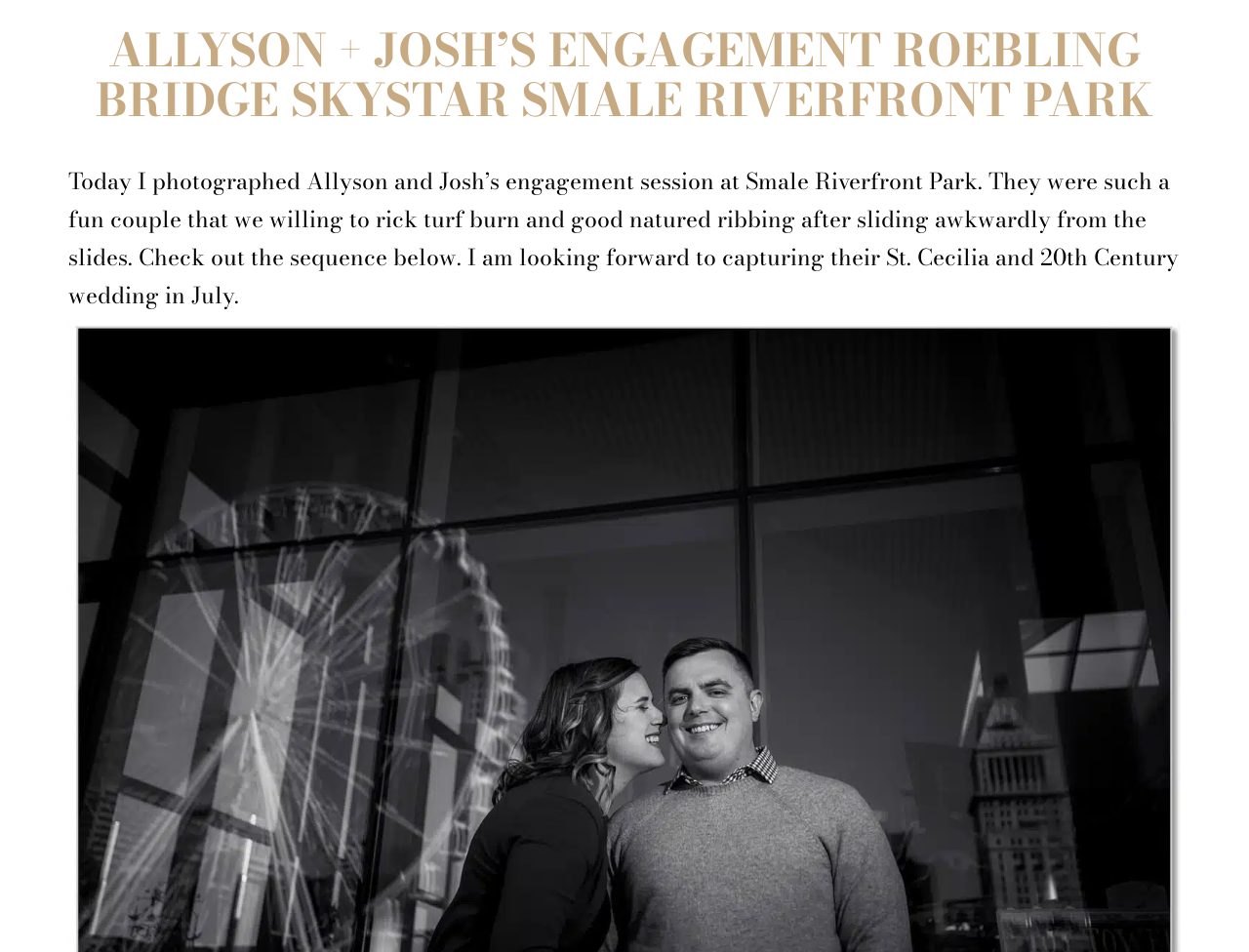Given the element description "Cincinnati – 937.475.7373" in the screenshot, predict the bounding box coordinates of that UI element.

[0.742, 0.123, 0.846, 0.188]